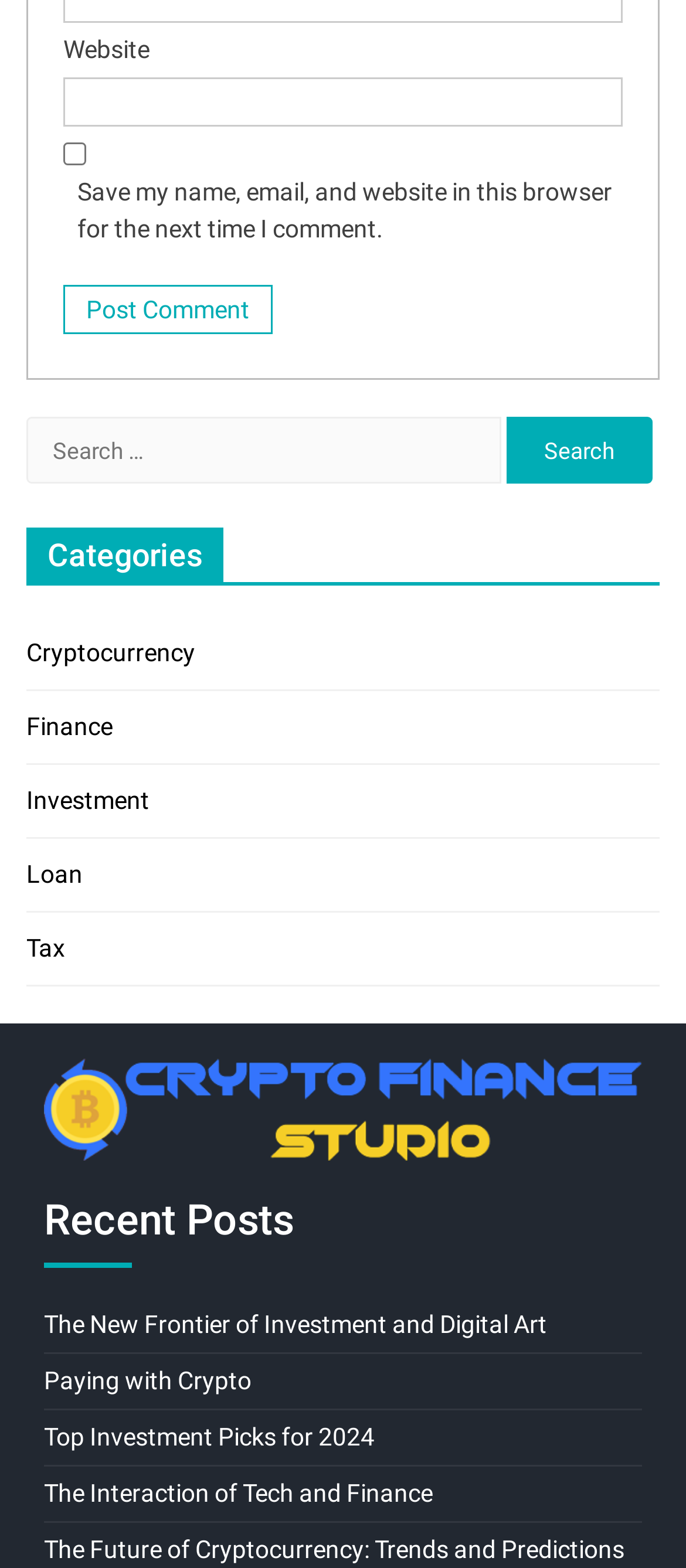Identify the bounding box coordinates of the region that needs to be clicked to carry out this instruction: "Search for something". Provide these coordinates as four float numbers ranging from 0 to 1, i.e., [left, top, right, bottom].

[0.038, 0.266, 0.731, 0.309]